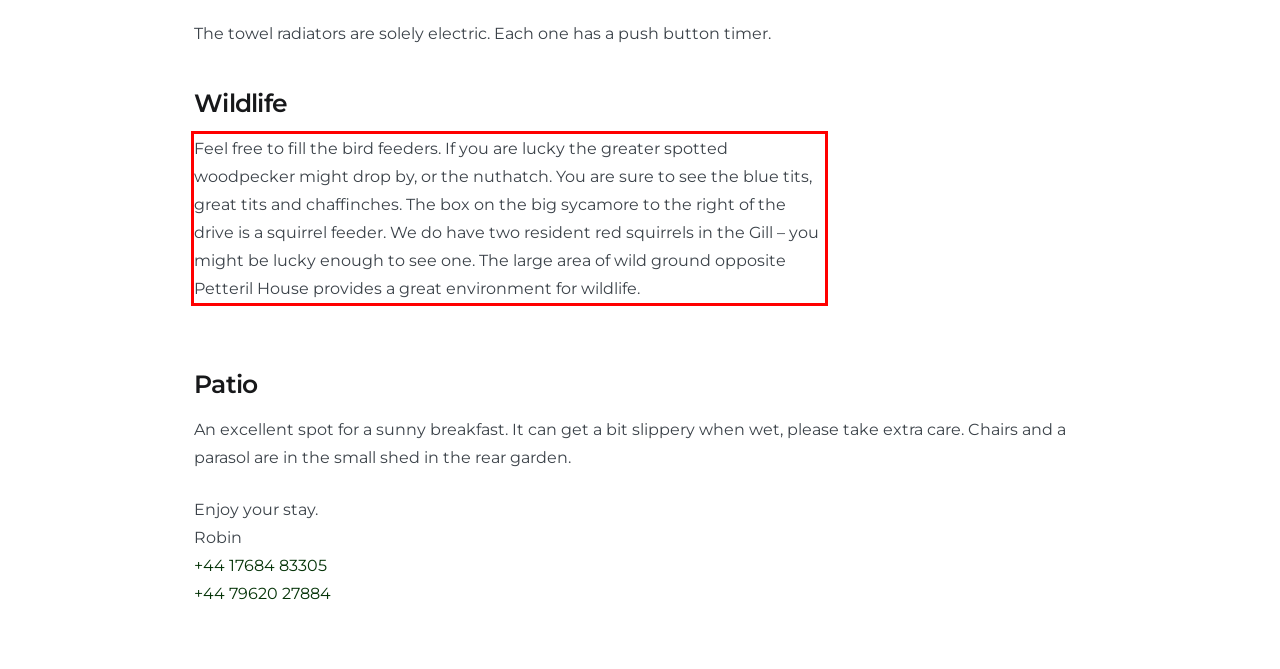Identify and transcribe the text content enclosed by the red bounding box in the given screenshot.

Feel free to fill the bird feeders. If you are lucky the greater spotted woodpecker might drop by, or the nuthatch. You are sure to see the blue tits, great tits and chaffinches. The box on the big sycamore to the right of the drive is a squirrel feeder. We do have two resident red squirrels in the Gill – you might be lucky enough to see one. The large area of wild ground opposite Petteril House provides a great environment for wildlife.